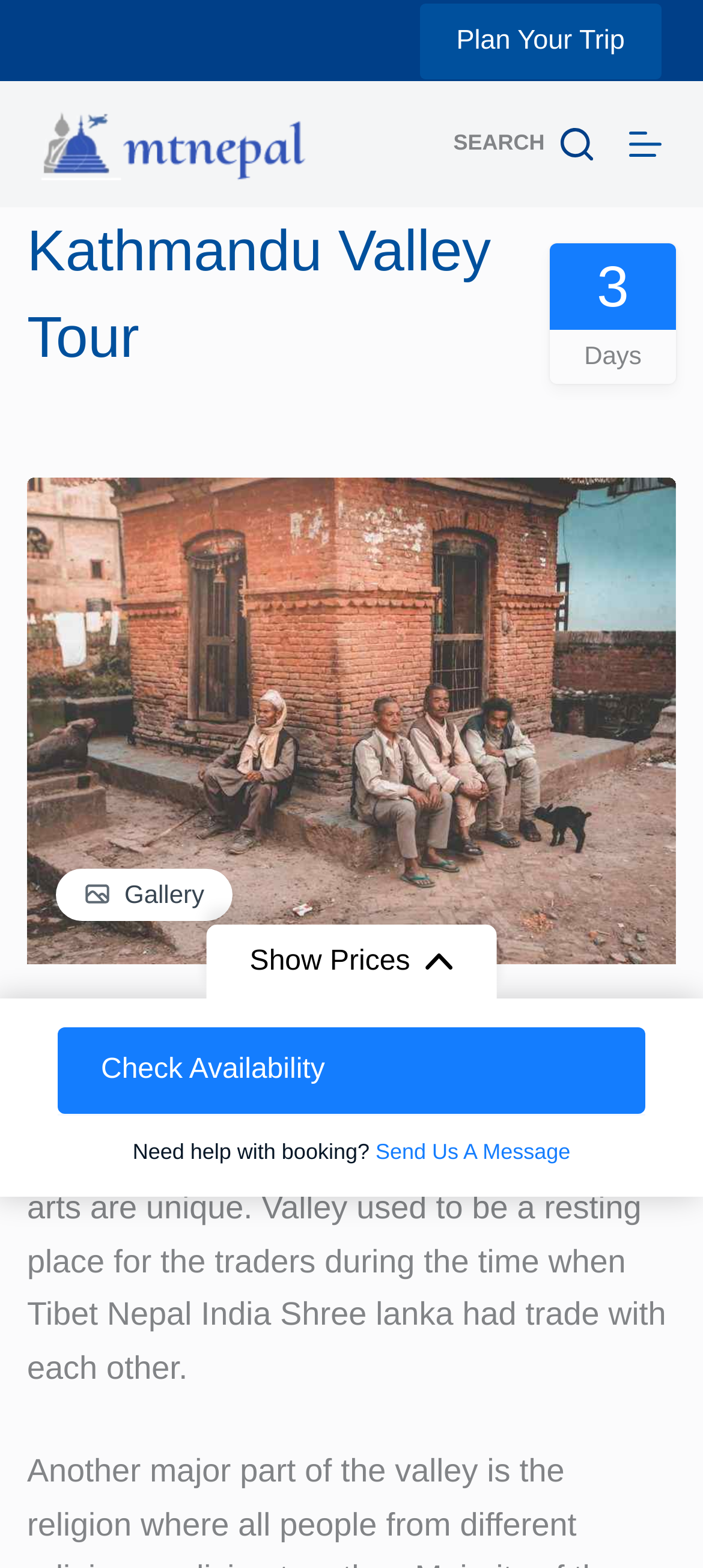Locate and extract the text of the main heading on the webpage.

Kathmandu Valley Tour